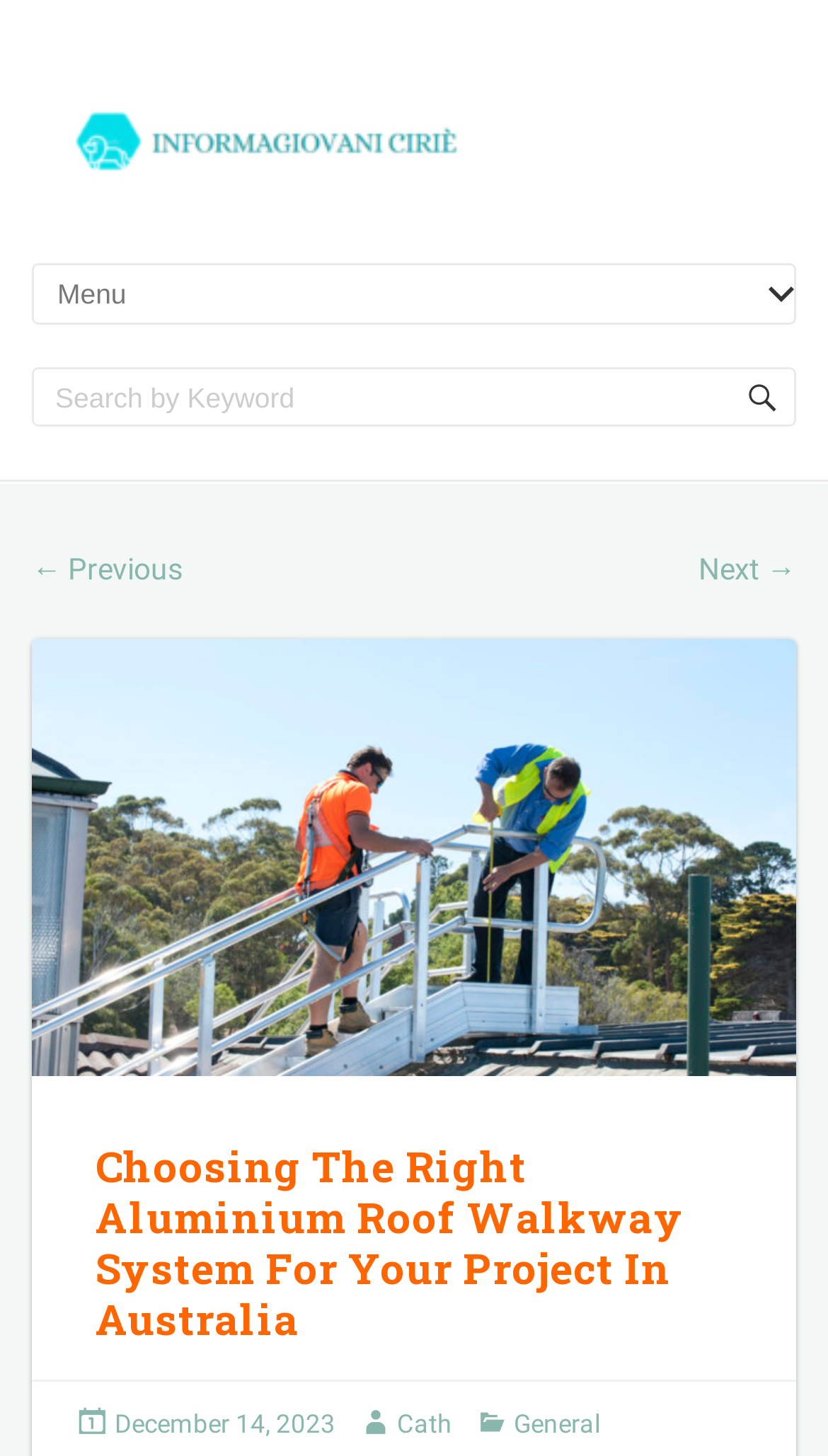What is the category of the latest article?
Provide a short answer using one word or a brief phrase based on the image.

General